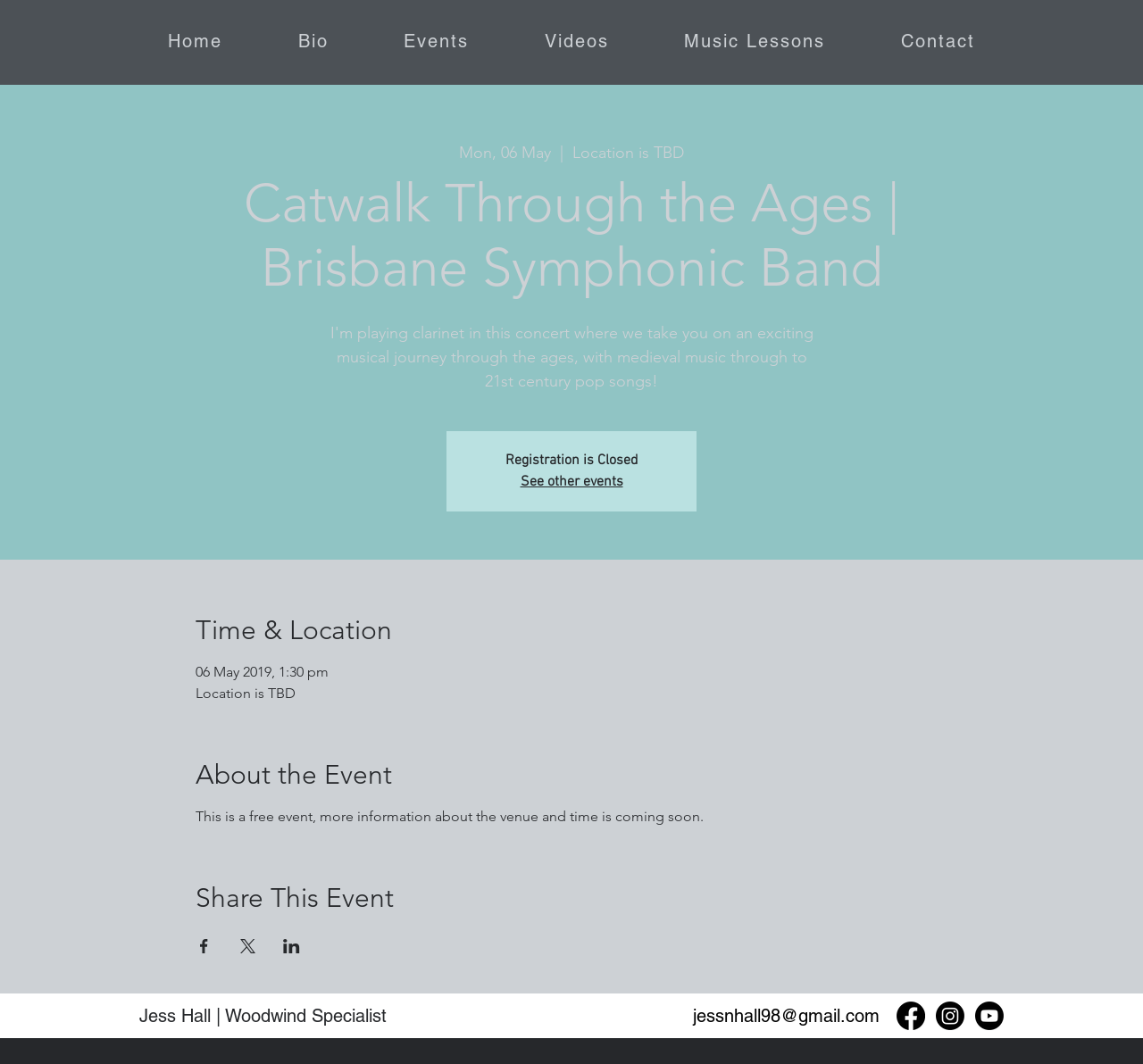What is the time of the concert?
Please look at the screenshot and answer using one word or phrase.

1:30 pm